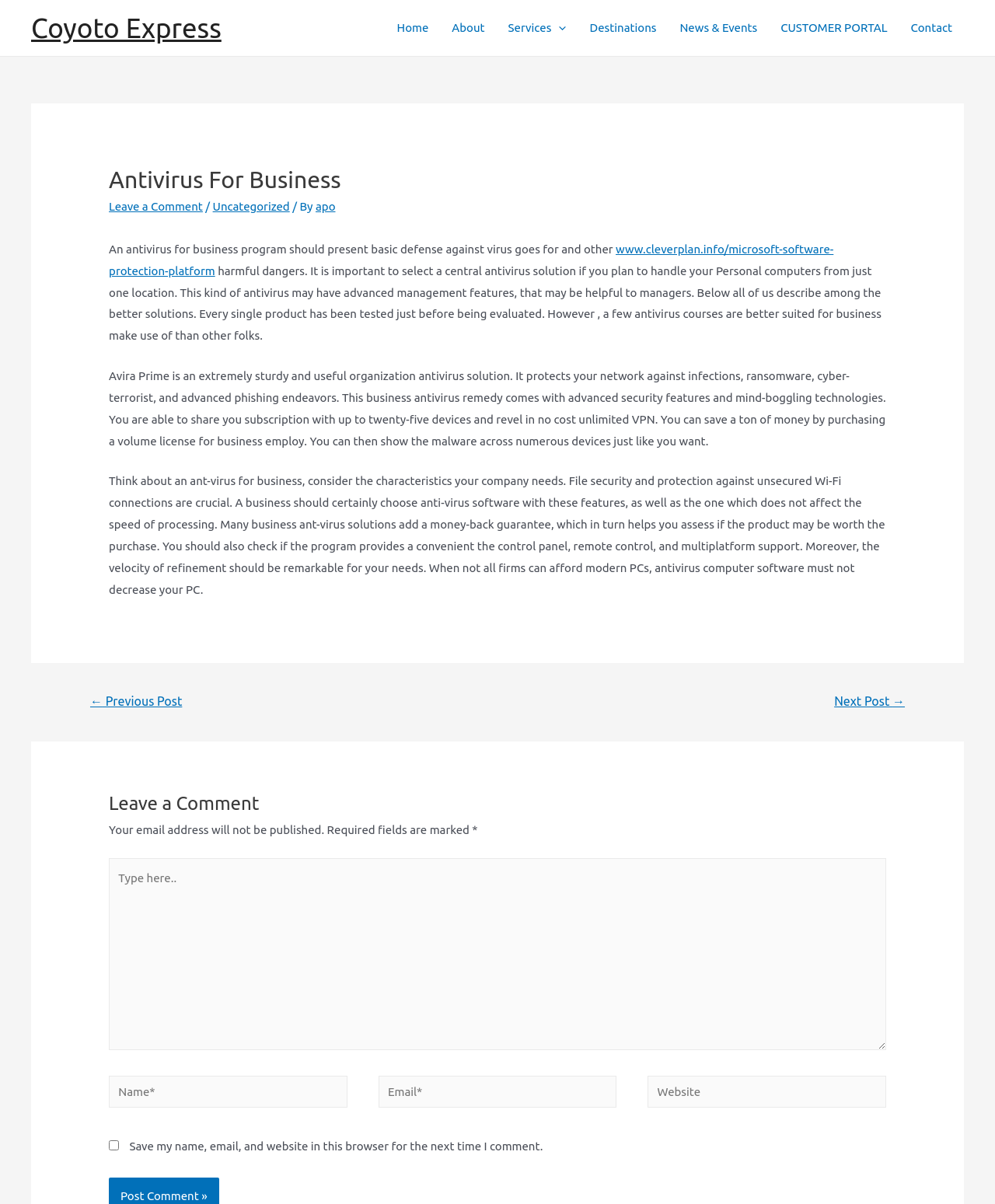Identify the bounding box for the UI element specified in this description: "parent_node: Name* name="author" placeholder="Name*"". The coordinates must be four float numbers between 0 and 1, formatted as [left, top, right, bottom].

[0.109, 0.893, 0.349, 0.92]